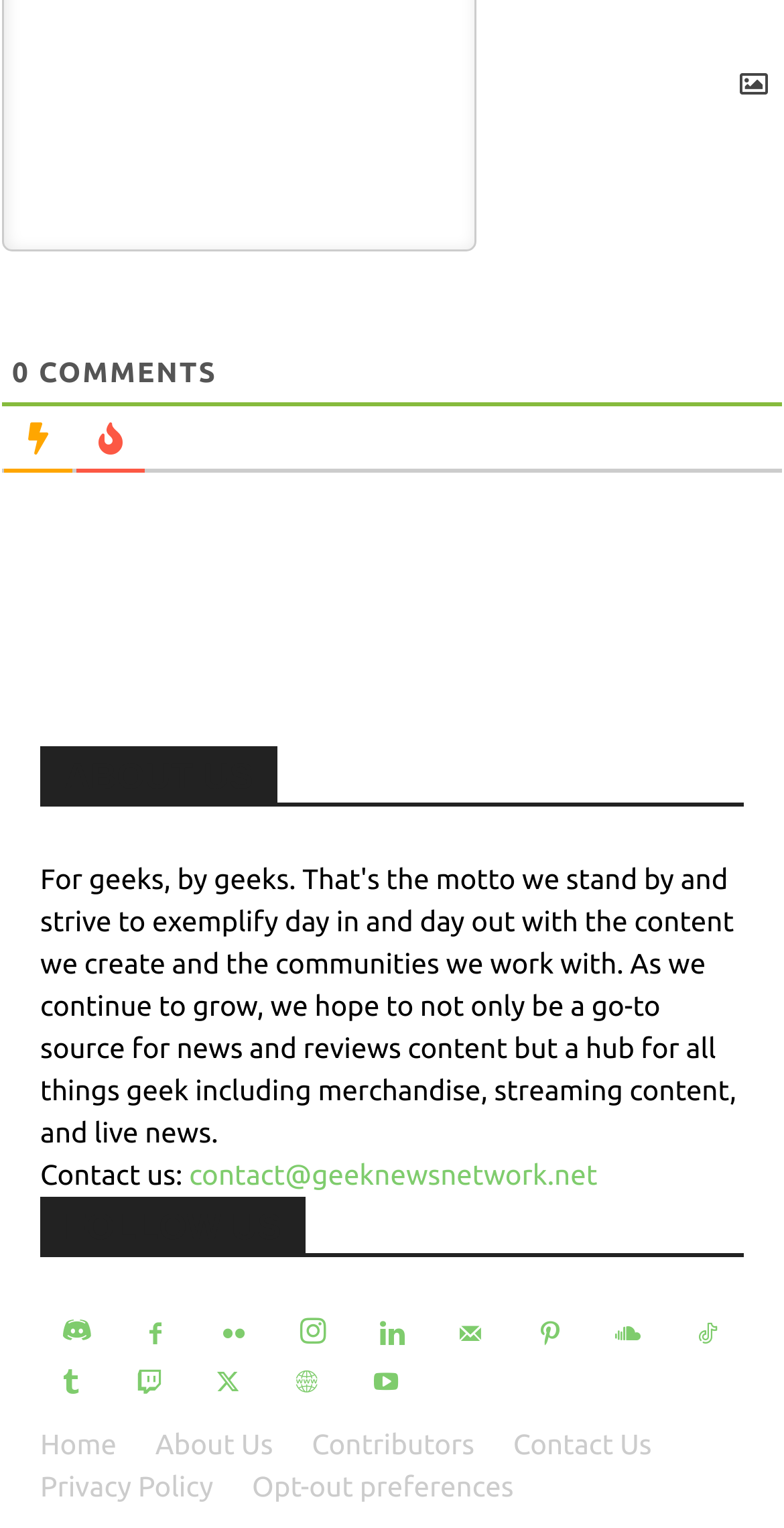How many social media links are there?
Using the image, give a concise answer in the form of a single word or short phrase.

10